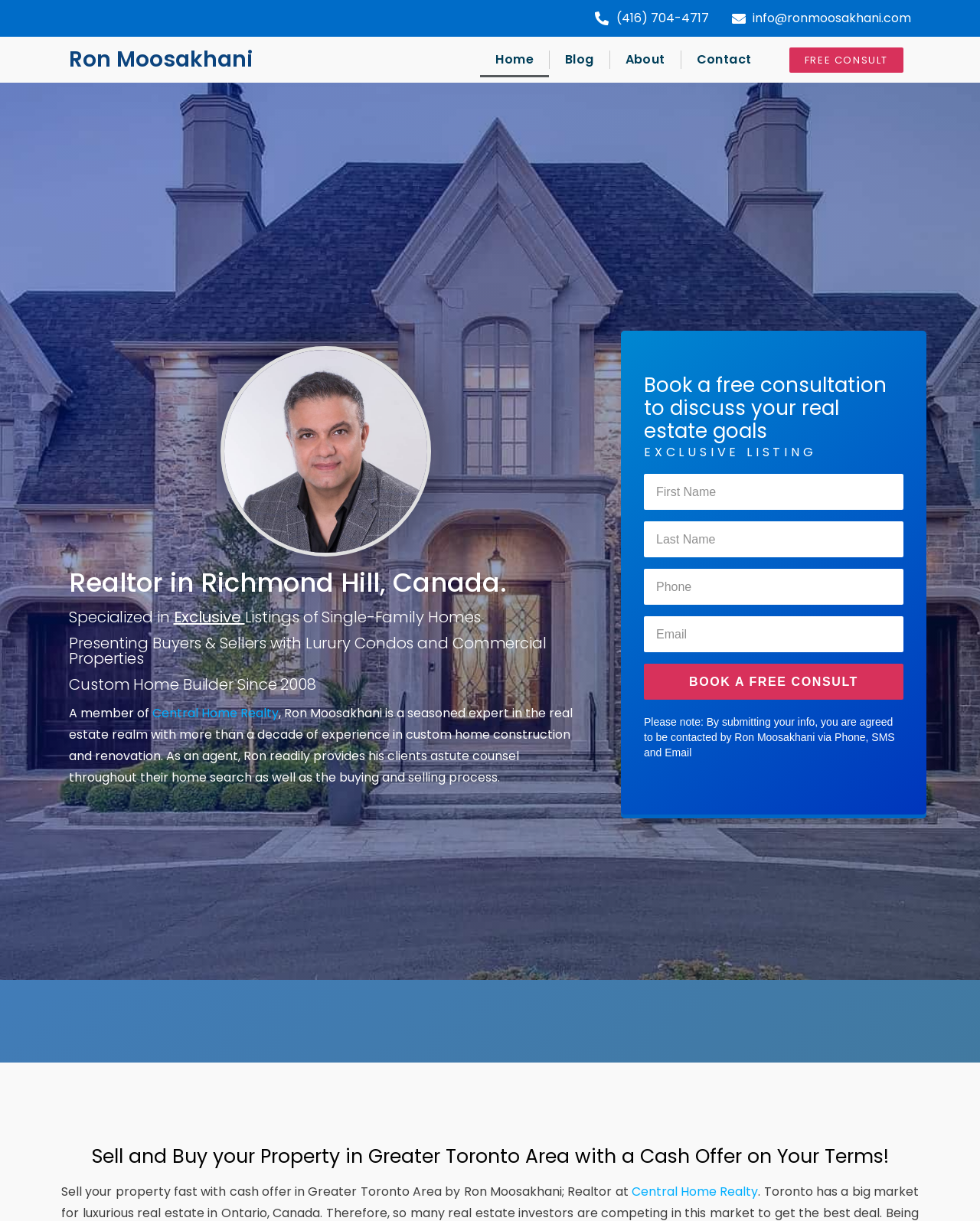What is the name of the realty company?
Please answer the question as detailed as possible.

The name of the realty company can be found in the text on the webpage, which mentions 'A member of Central Home Realty'.